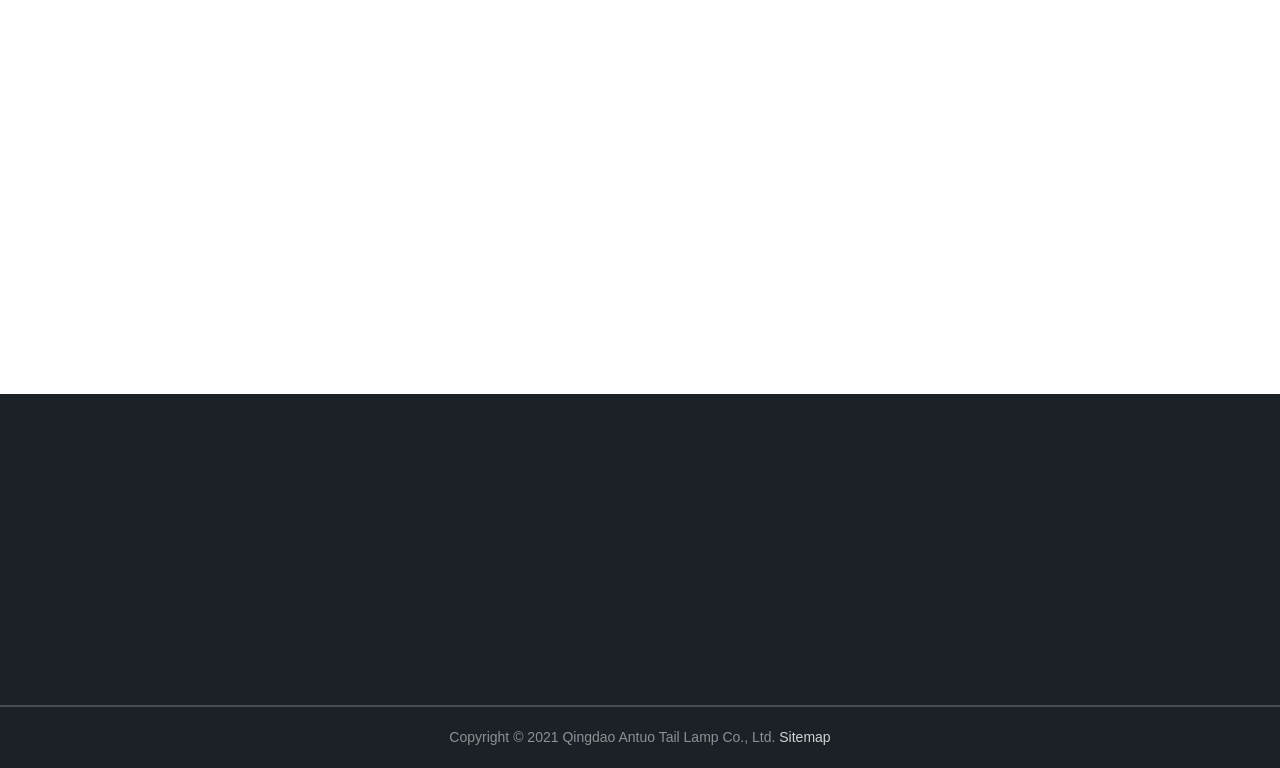Locate the bounding box coordinates of the element I should click to achieve the following instruction: "Visit the 'About us' page".

[0.672, 0.625, 0.75, 0.68]